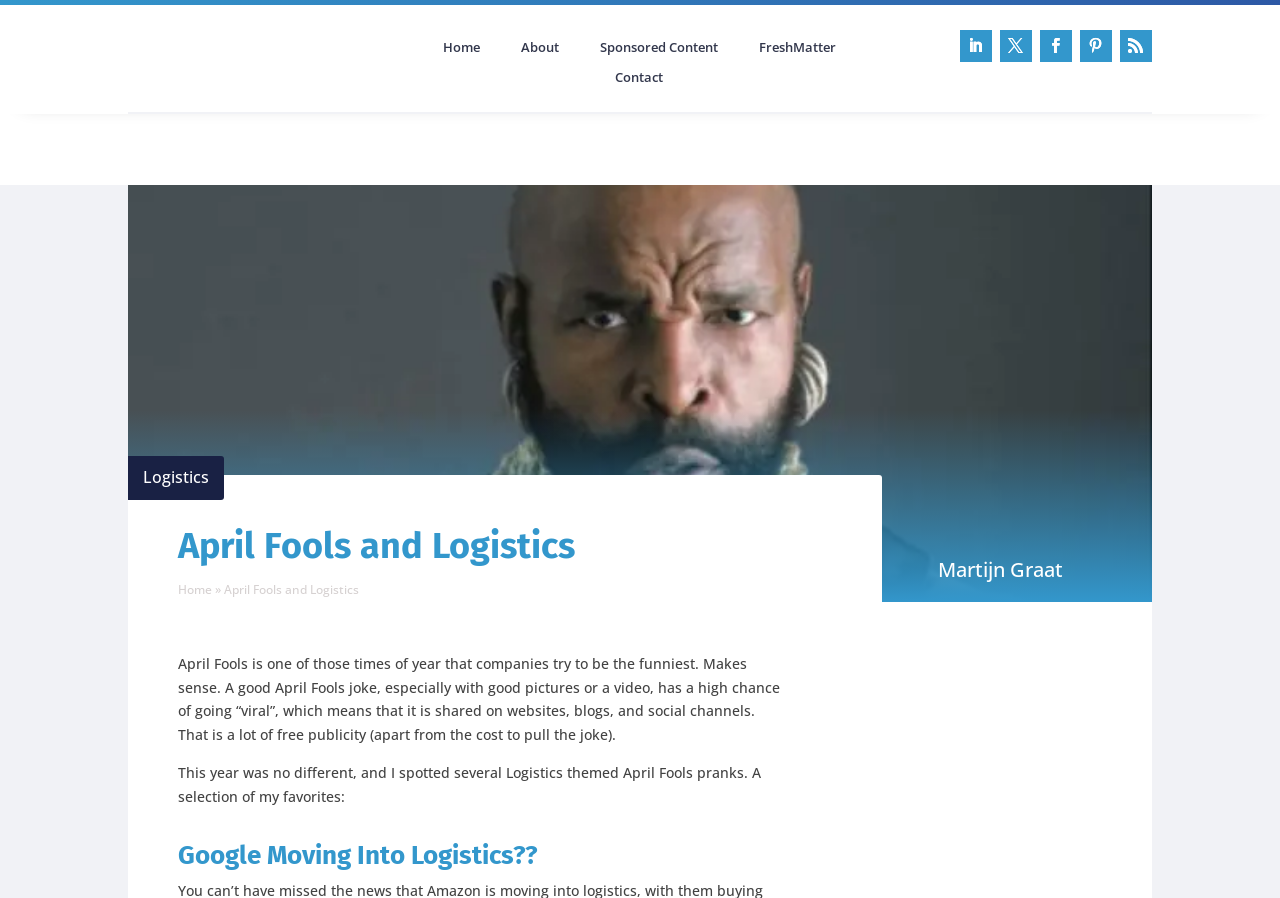Provide your answer to the question using just one word or phrase: What is the author's name?

Martijn Graat